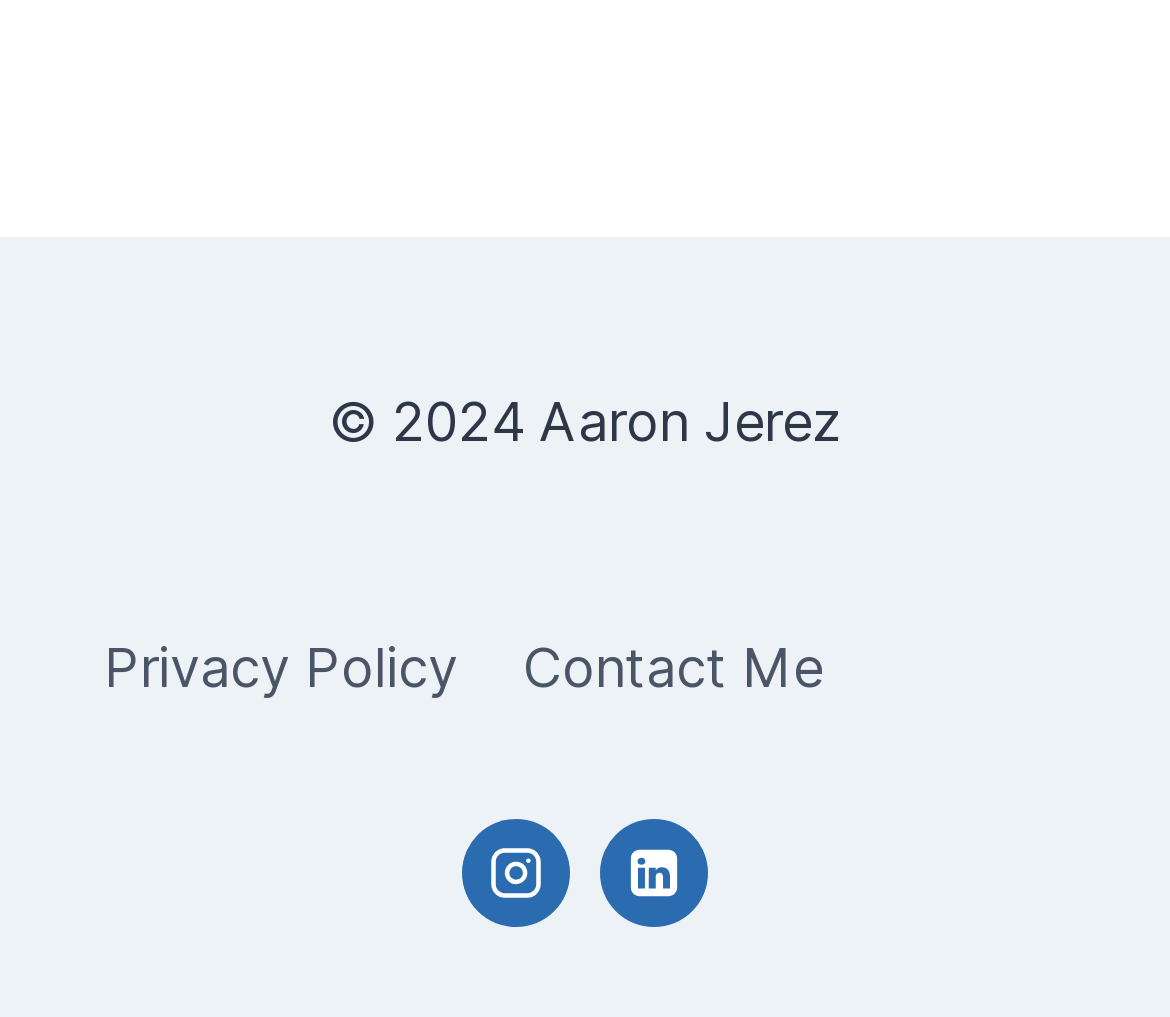How many social media links are there?
Based on the image, answer the question with as much detail as possible.

There are two social media links at the bottom of the webpage, one for Instagram and one for Linkedin. These links are represented by their respective icons and can be clicked to navigate to the corresponding social media profiles.